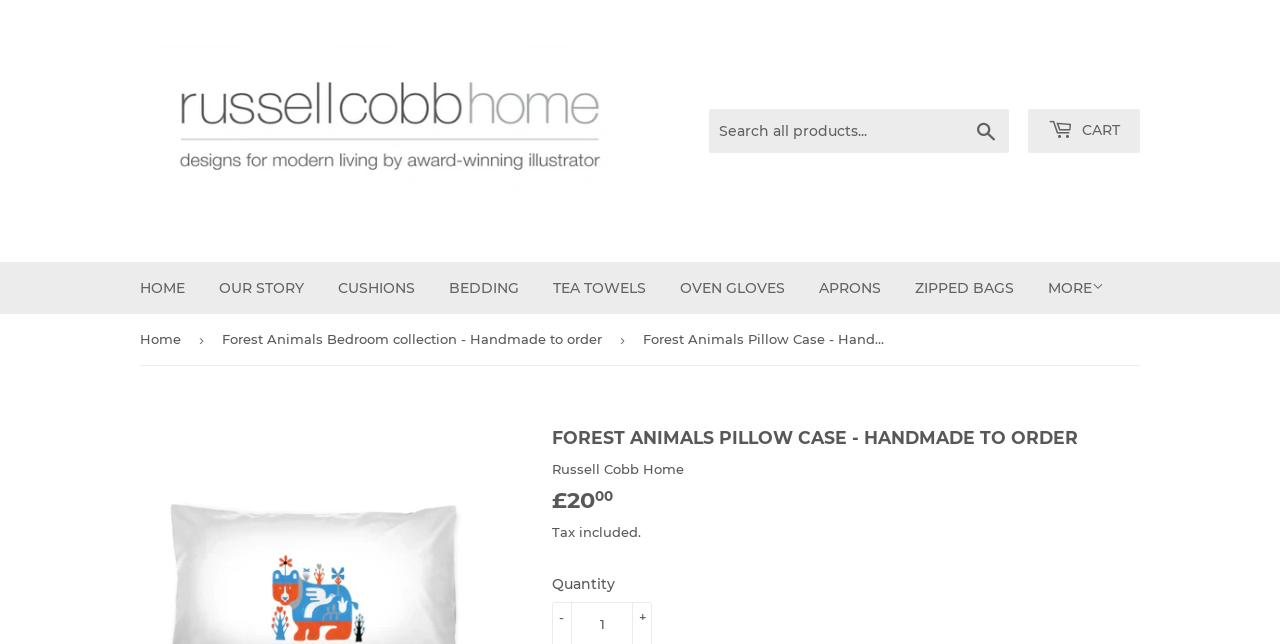Predict the bounding box for the UI component with the following description: "Tea Towels".

[0.42, 0.407, 0.516, 0.488]